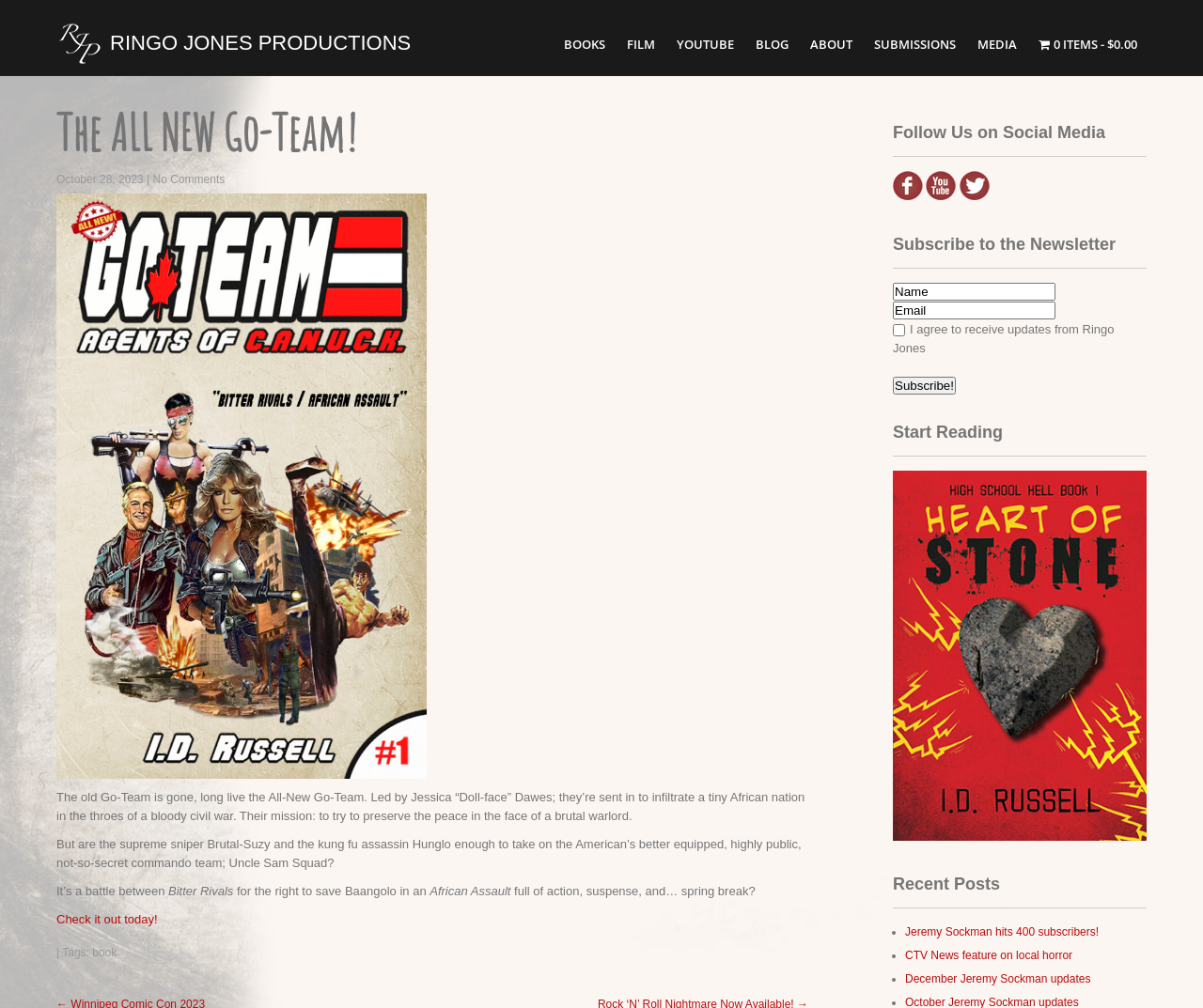Respond to the question below with a single word or phrase:
What is the topic of the recent post 'CTV News feature on local horror'?

local horror